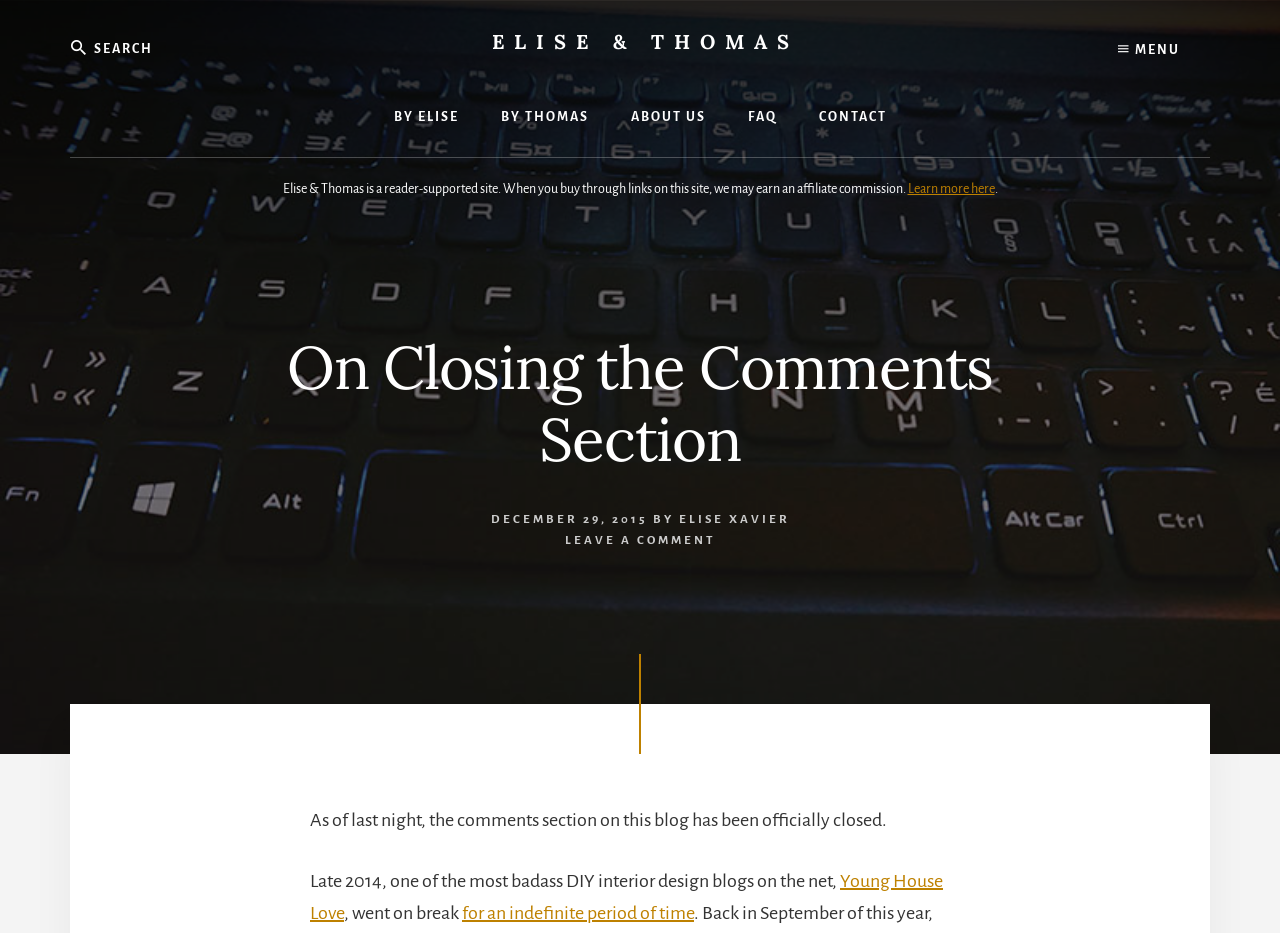Why is the comments section closed?
Please answer the question with as much detail and depth as you can.

I inferred this answer by looking at the text 'As of last night, the comments section on this blog has been officially closed.', which explicitly states that the comments section is closed.